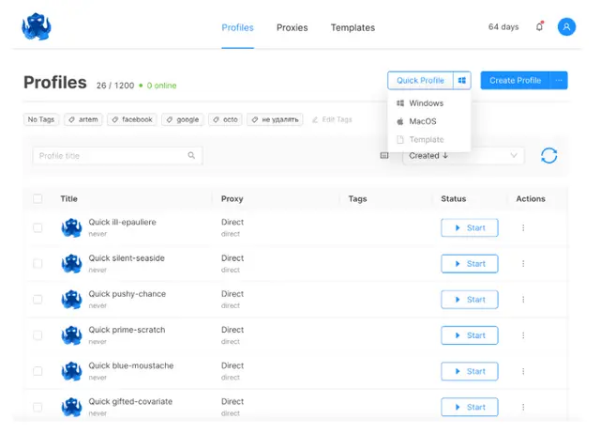Please give a one-word or short phrase response to the following question: 
What is the proxy type for all the listed profiles?

Direct